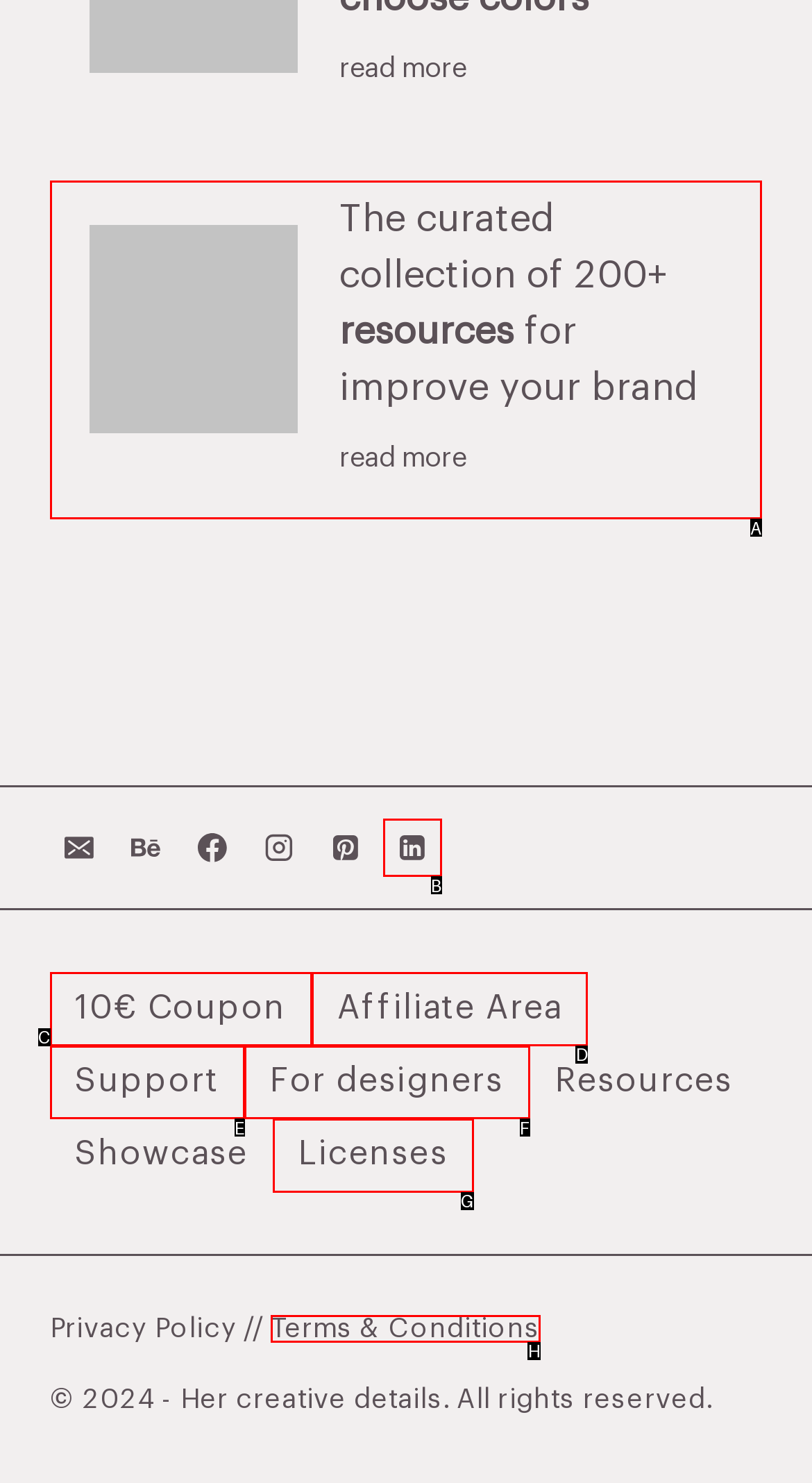Identify the letter of the option that should be selected to accomplish the following task: Read more about the curated collection of resources. Provide the letter directly.

A